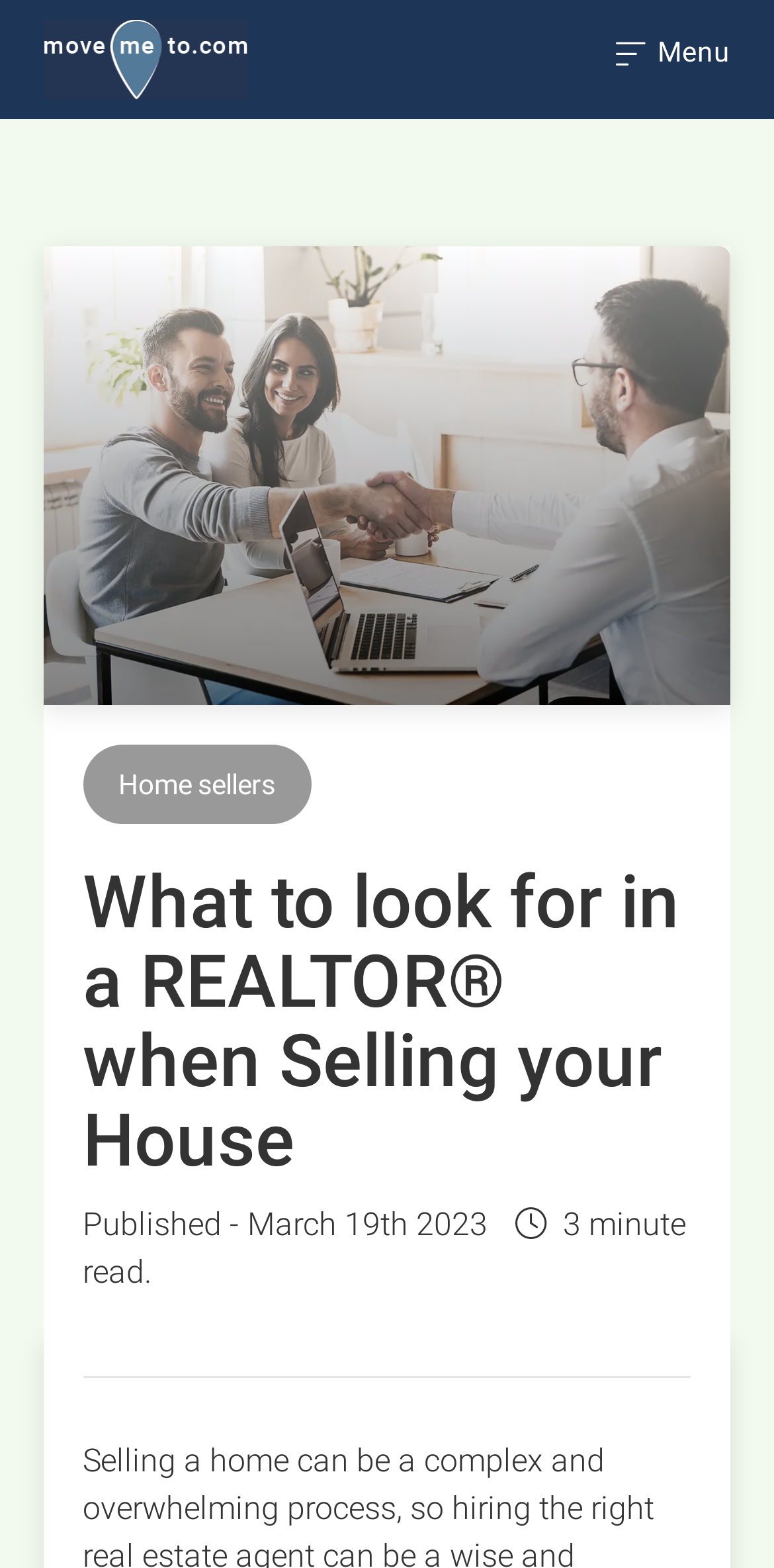Identify the primary heading of the webpage and provide its text.

What to look for in a REALTOR® when Selling your House